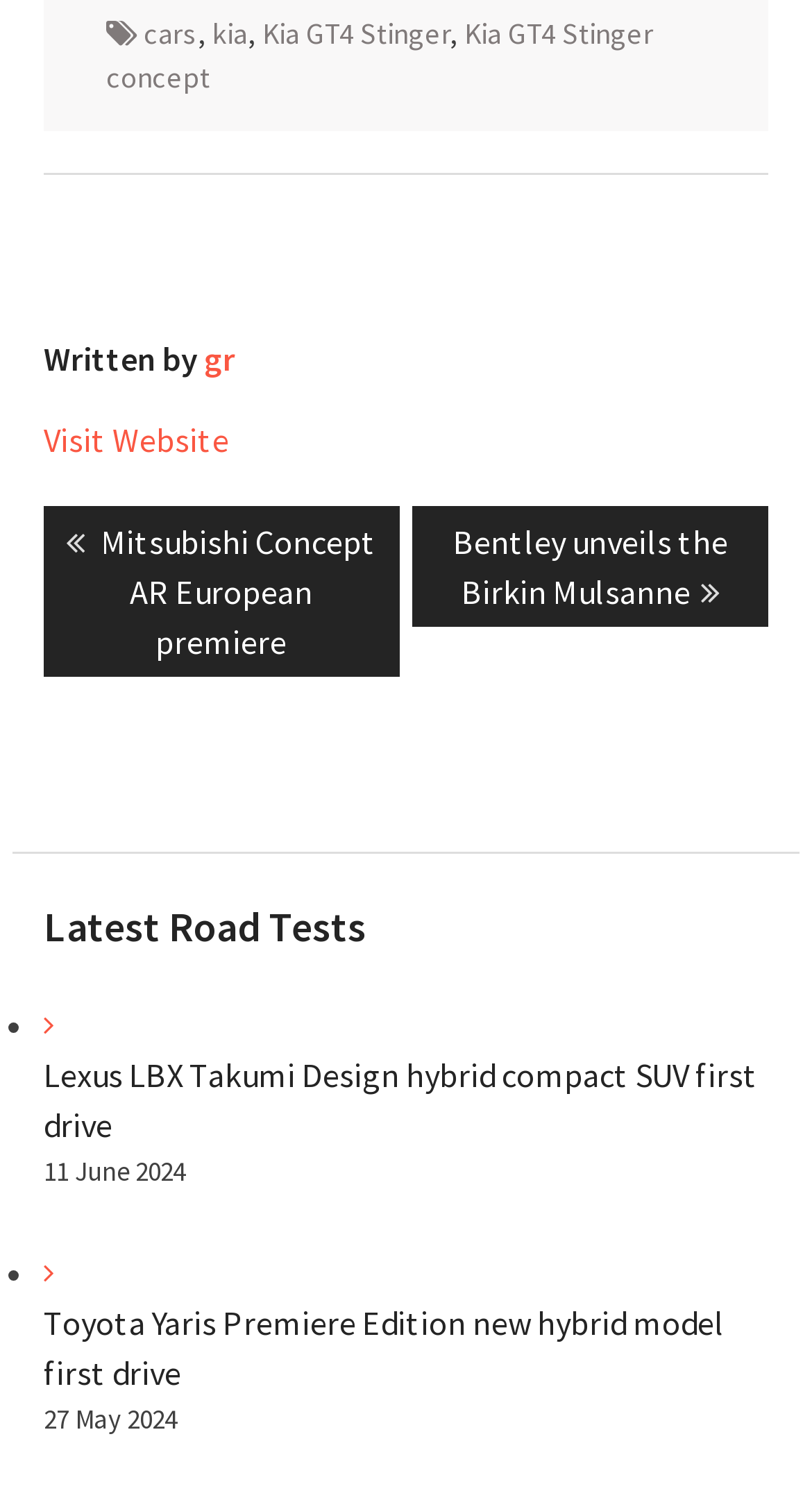Using the elements shown in the image, answer the question comprehensively: How many latest road tests are listed?

There are two latest road tests listed, which are 'Lexus LBX Takumi Design hybrid compact SUV first drive' and 'Toyota Yaris Premiere Edition new hybrid model first drive', both found under the heading 'Latest Road Tests'.